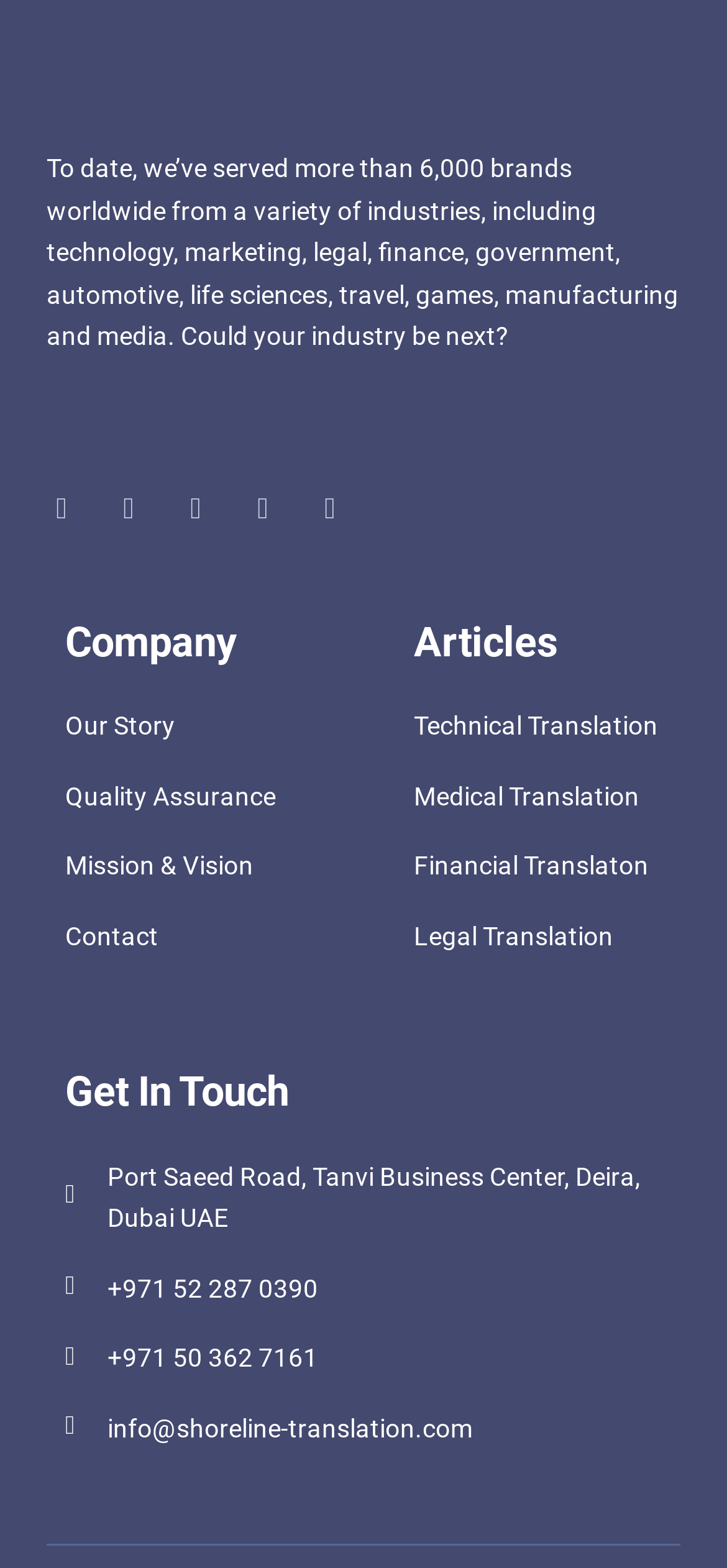Pinpoint the bounding box coordinates of the clickable area needed to execute the instruction: "Learn about the company's mission and vision". The coordinates should be specified as four float numbers between 0 and 1, i.e., [left, top, right, bottom].

[0.09, 0.539, 0.518, 0.566]